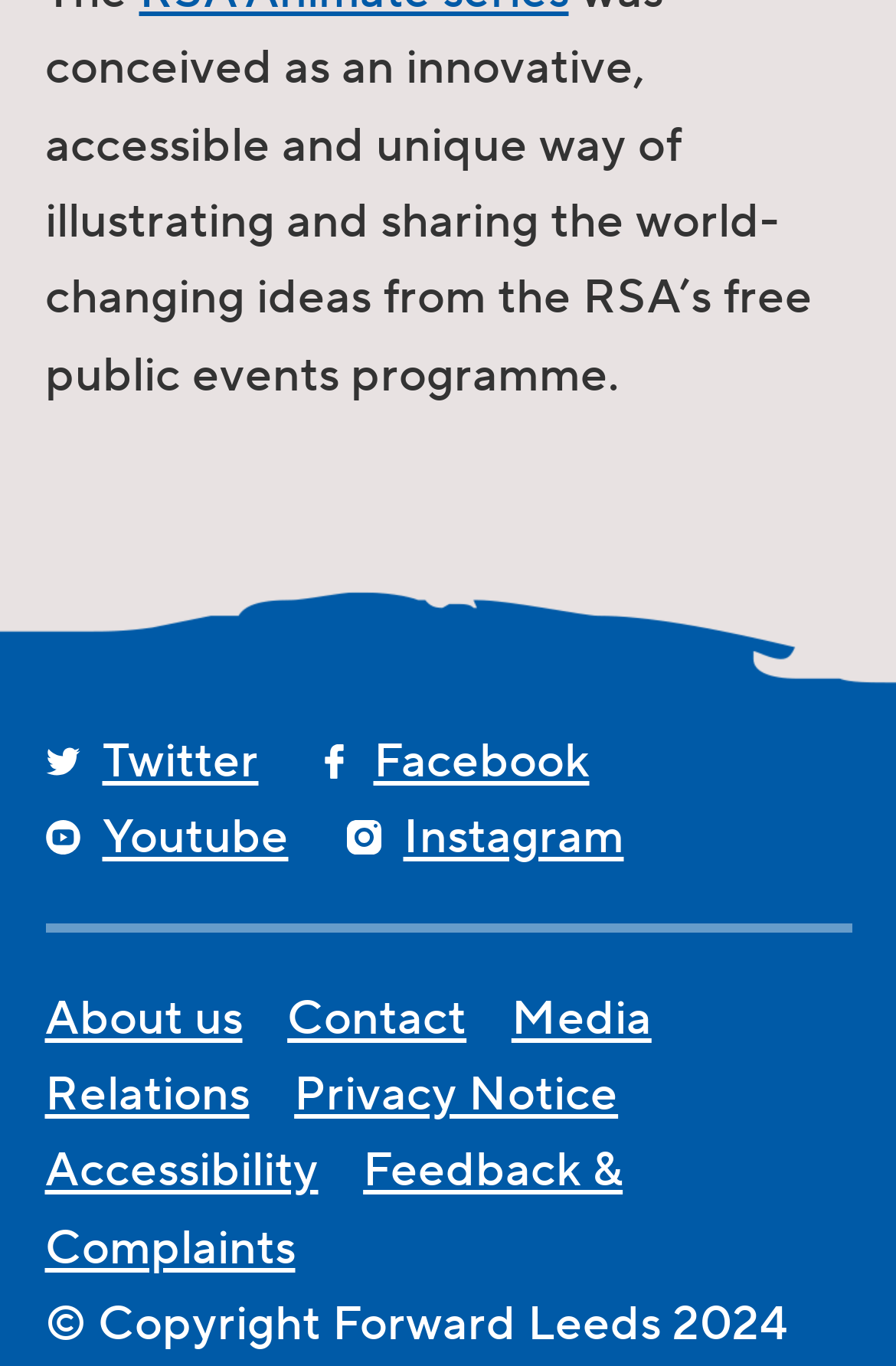Please reply to the following question with a single word or a short phrase:
What is the copyright year of Forward Leeds?

2024